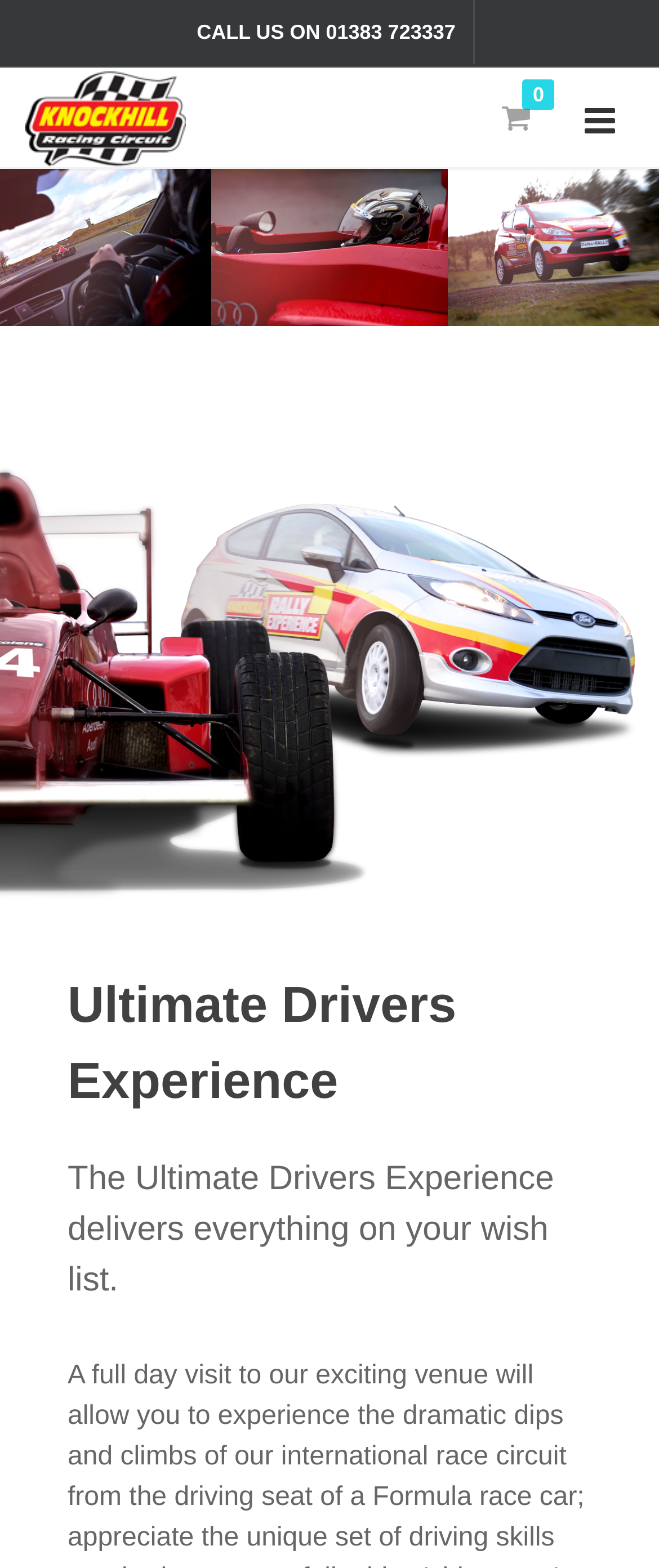Describe all the key features of the webpage in detail.

The webpage is about the "Ultimate Driving Experience" day gift idea in Scotland, specifically at the Knockhill Racing Circuit. At the top left corner, there is a link to call the company, and next to it, a button with a search icon. On the top right corner, there is a link with a shopping cart icon and a number "0". Below these elements, there is a link to the Knockhill Racing Circuit, accompanied by an image of the circuit.

In the middle of the page, there is a large image that spans the entire width, showcasing the "Ultimate Drivers Experience". Above this image, there is a smaller image with the same title. The main heading "Ultimate Drivers Experience" is located below the smaller image, followed by a paragraph of text that describes the experience, stating that it delivers everything on your wish list.

At the bottom of the page, there is a cookie alert notification that informs users that the website uses cookies to ensure the best experience. This notification includes a link to the "Privacy Policy" and a button to close the alert.